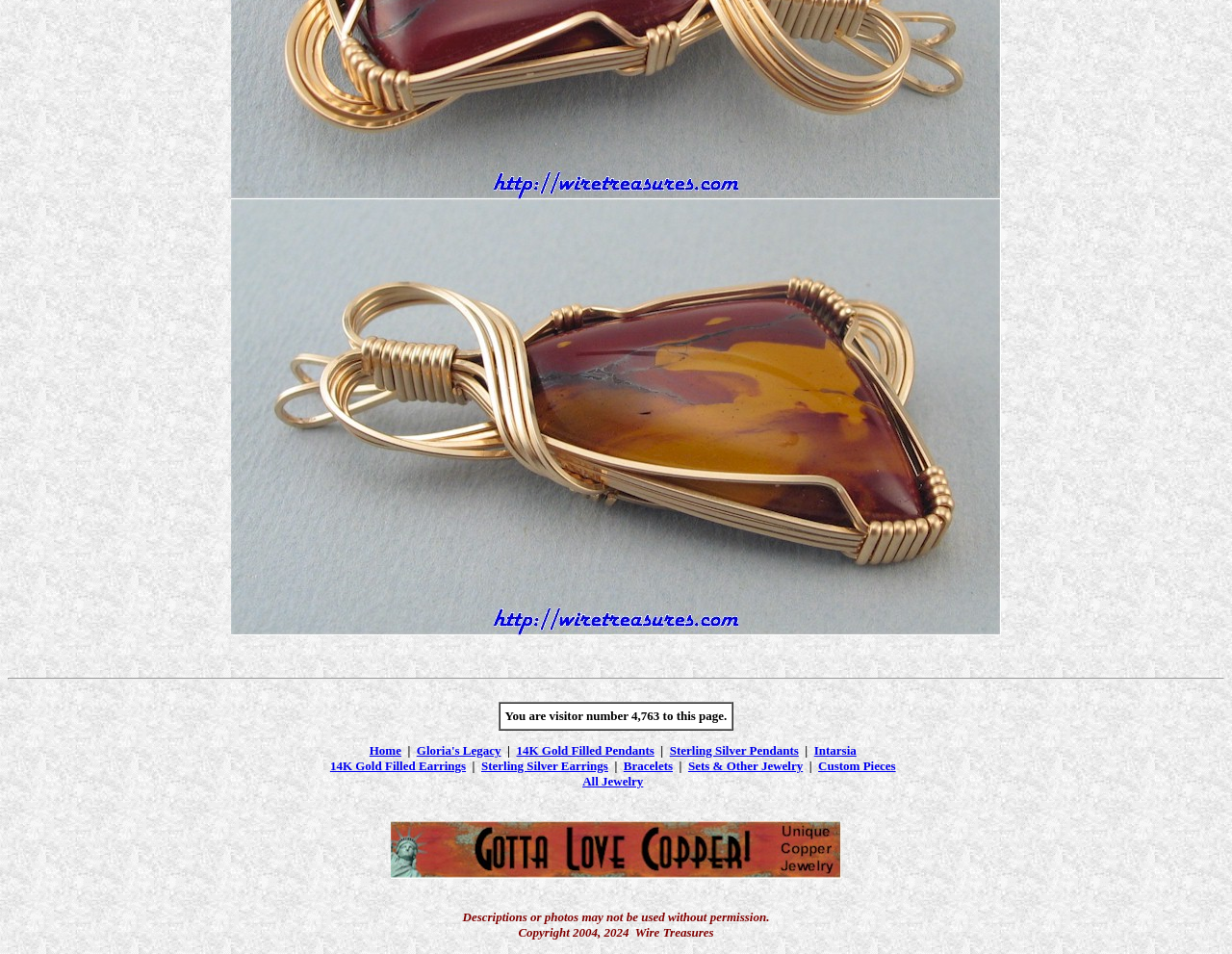What is the visitor number to this page?
Please respond to the question with a detailed and thorough explanation.

I found the answer by looking at the text inside the LayoutTableCell element with the bounding box coordinates [0.405, 0.736, 0.595, 0.765], which says 'You are visitor number 4,763 to this page.'